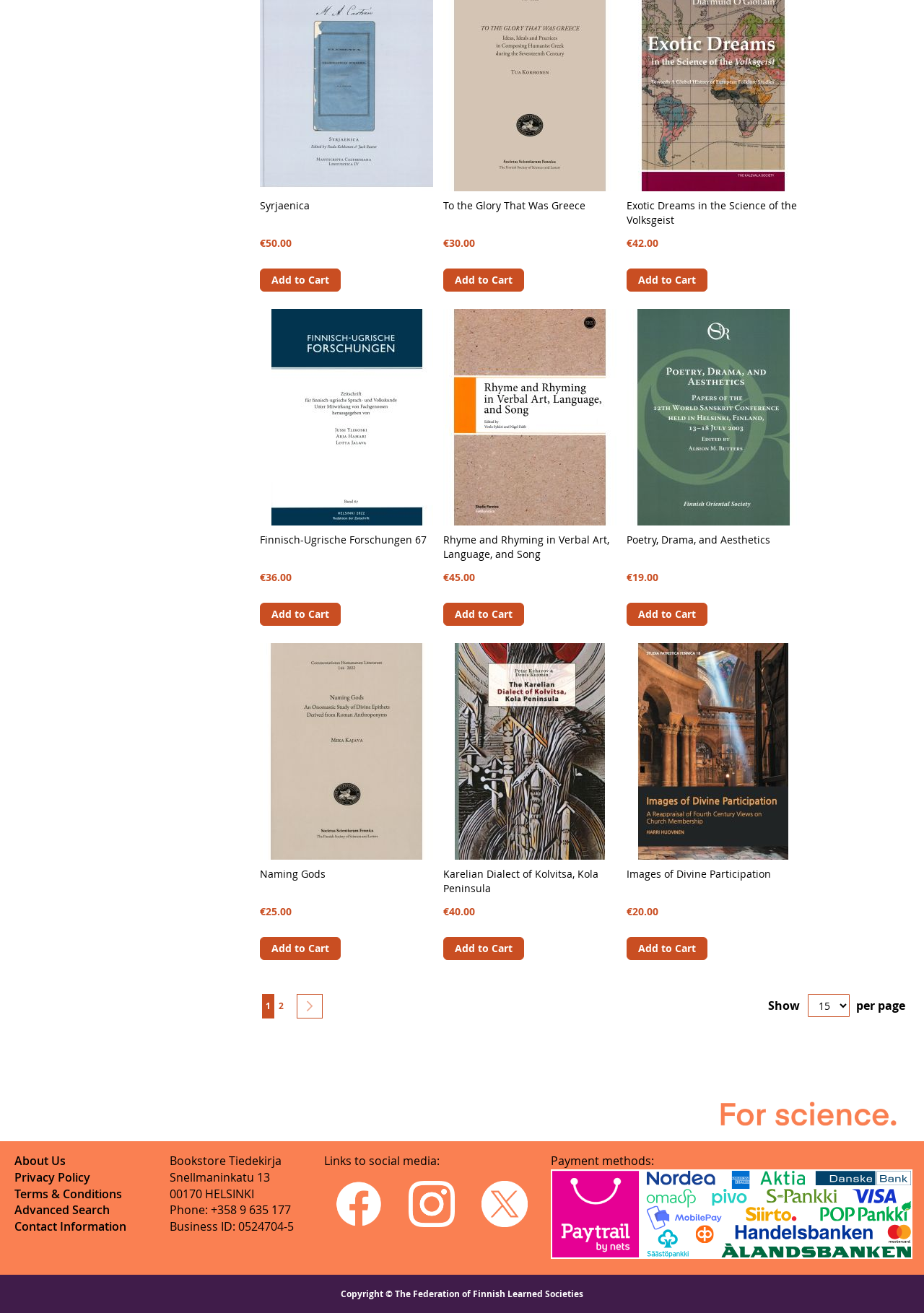What is the phone number of Bookstore Tiedekirja?
Look at the image and answer the question using a single word or phrase.

+358 9 635 177